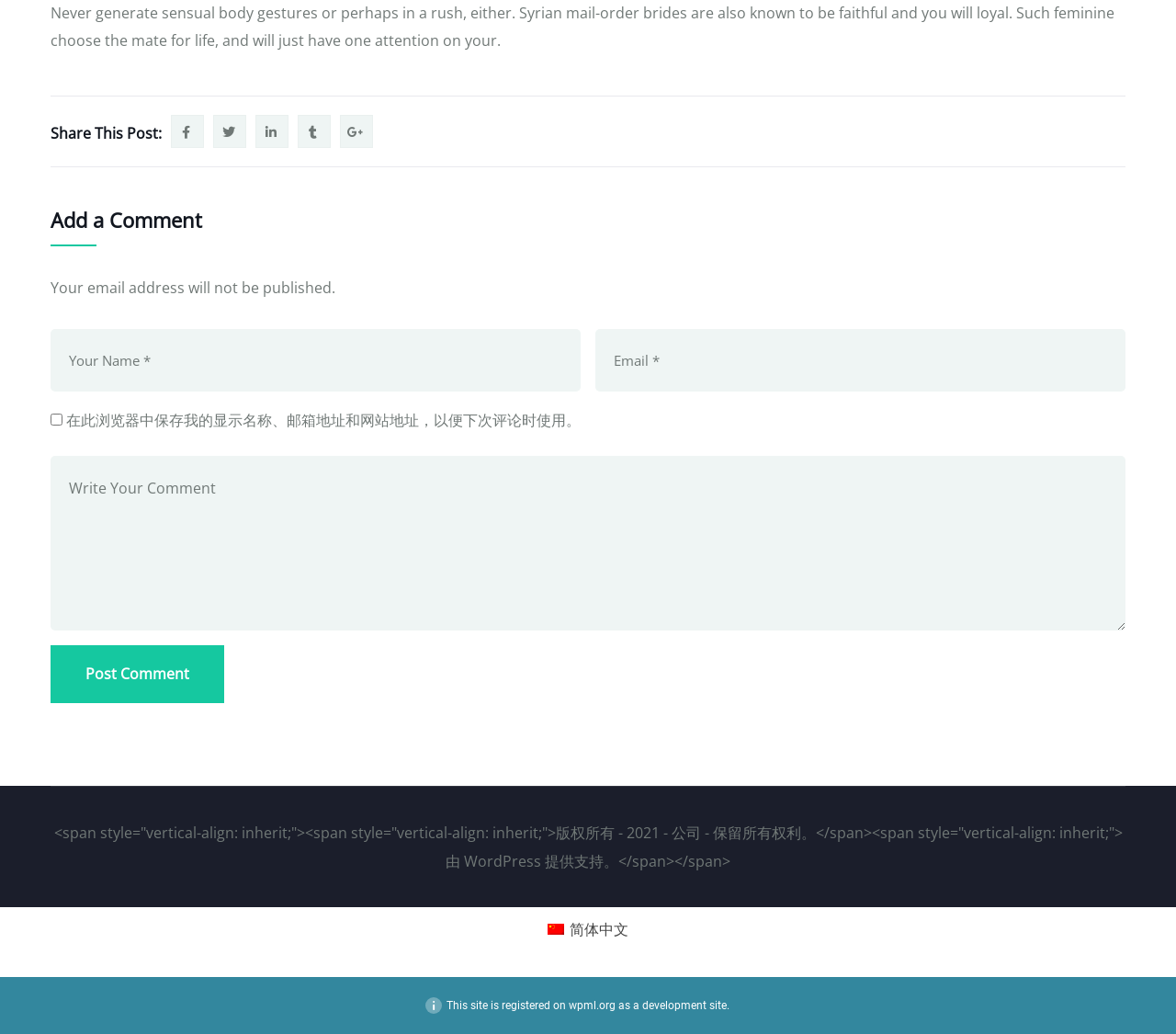Identify the bounding box coordinates for the UI element described by the following text: "name="submit" value="Post Comment"". Provide the coordinates as four float numbers between 0 and 1, in the format [left, top, right, bottom].

[0.043, 0.624, 0.191, 0.68]